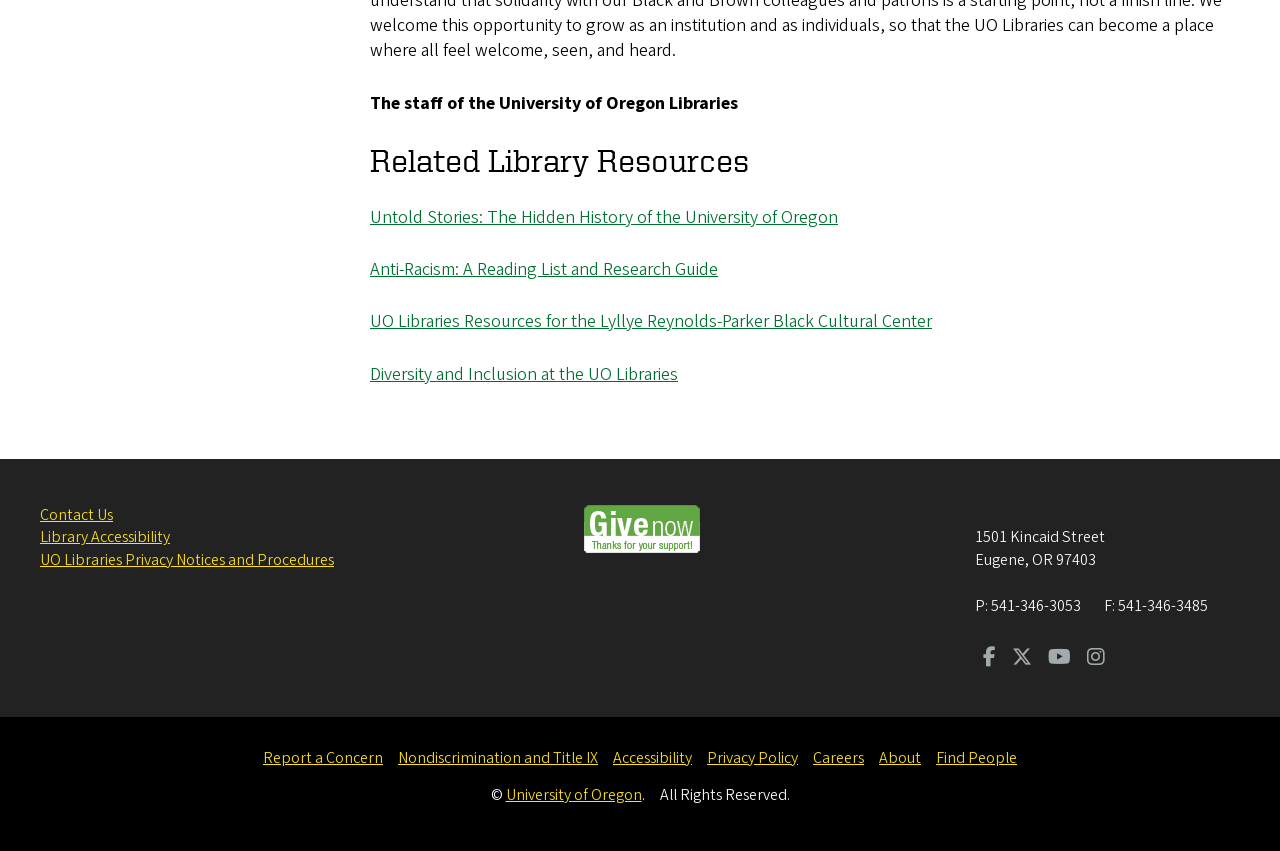Locate the bounding box coordinates of the element's region that should be clicked to carry out the following instruction: "Visit the Untold Stories page". The coordinates need to be four float numbers between 0 and 1, i.e., [left, top, right, bottom].

[0.289, 0.241, 0.655, 0.271]